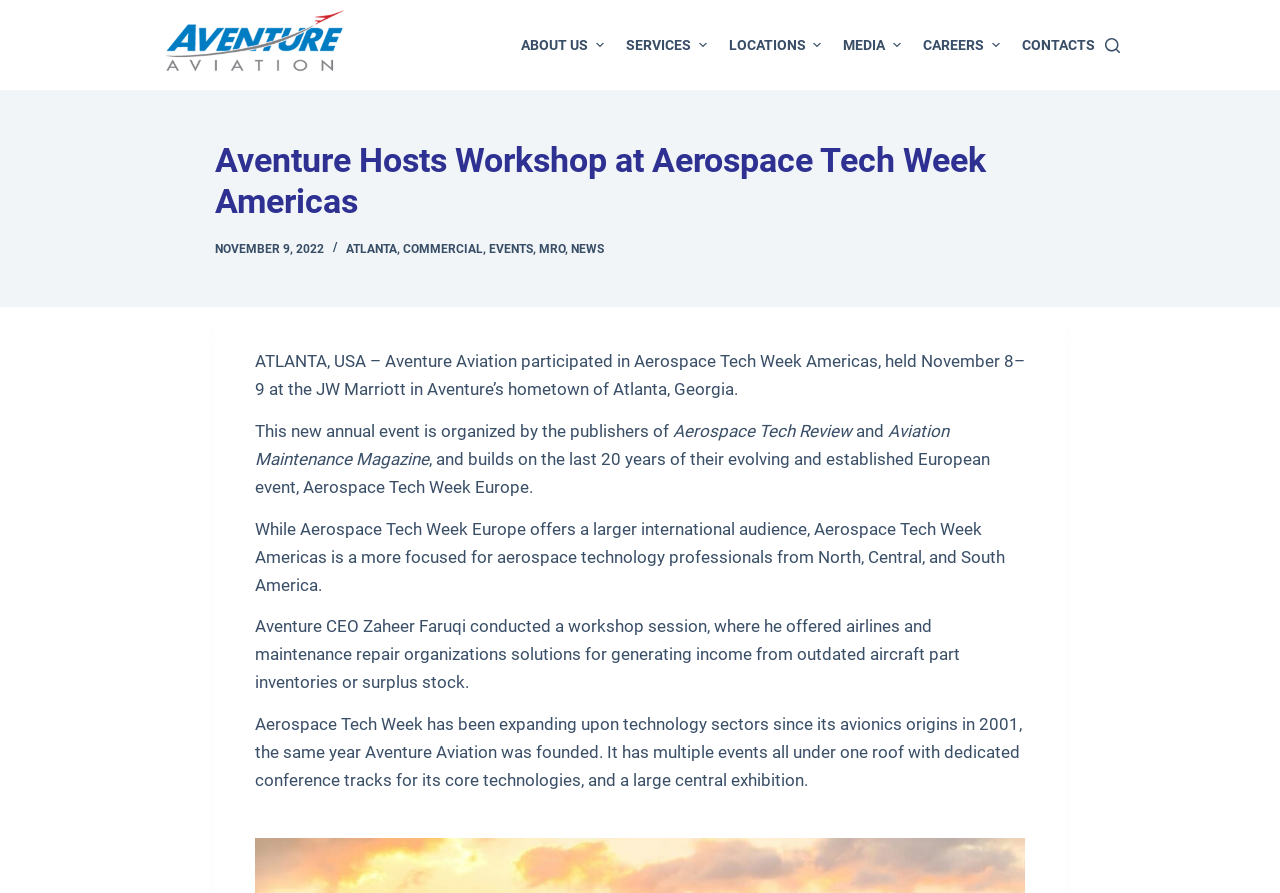Please locate the bounding box coordinates of the element that should be clicked to complete the given instruction: "Click the ATLANTA link".

[0.27, 0.271, 0.31, 0.286]